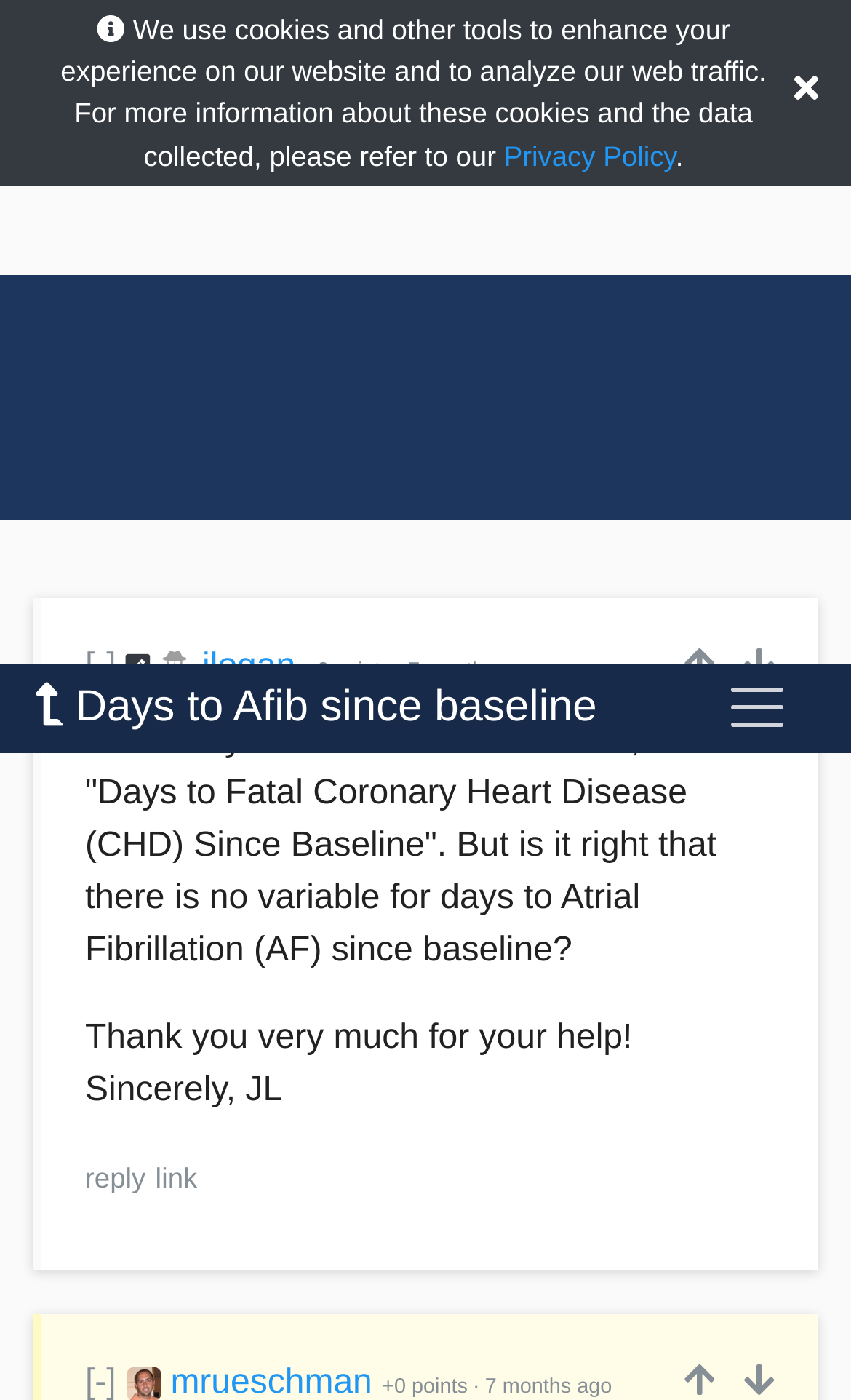Identify the bounding box coordinates of the element that should be clicked to fulfill this task: "Reply to the post". The coordinates should be provided as four float numbers between 0 and 1, i.e., [left, top, right, bottom].

[0.1, 0.355, 0.171, 0.379]